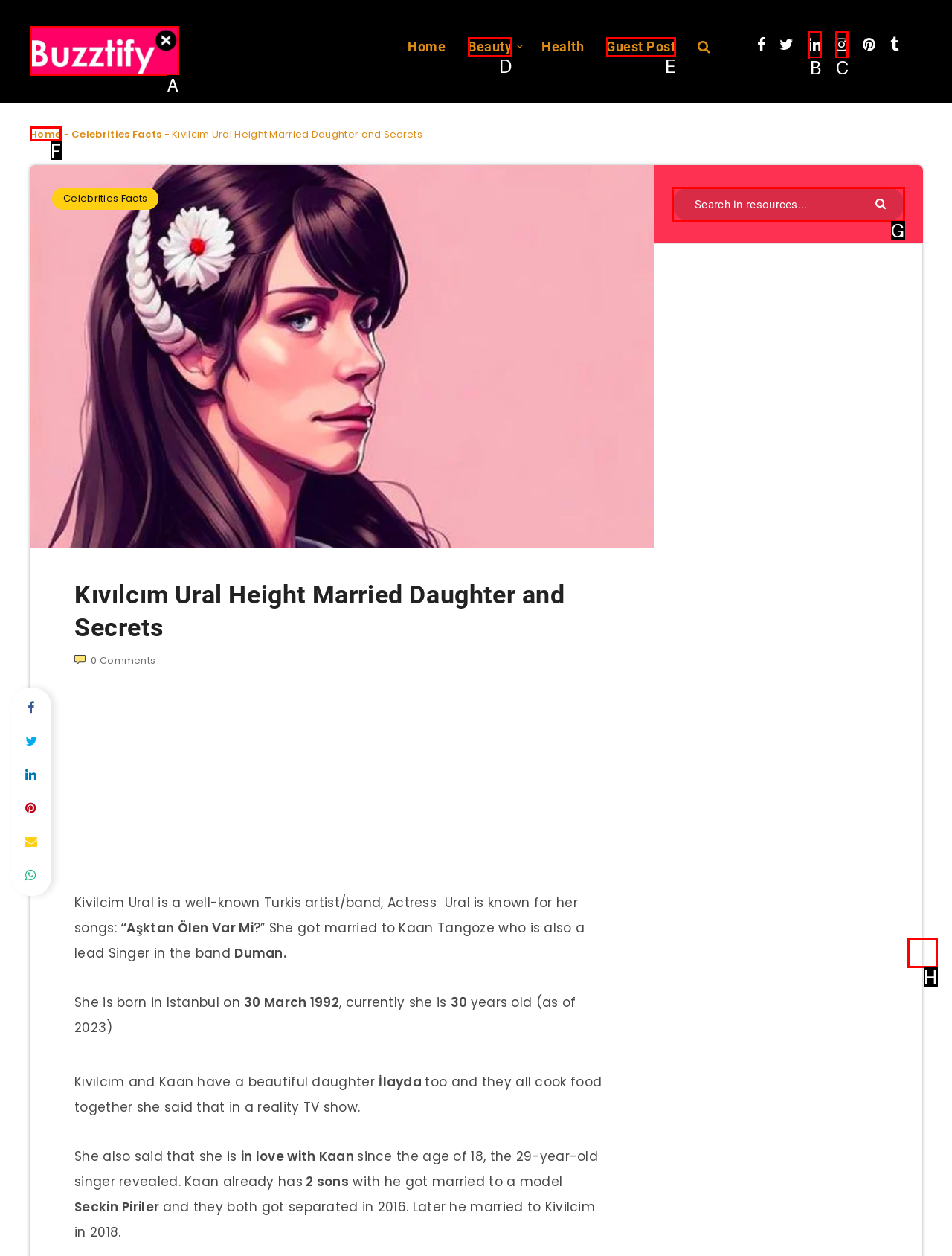Determine which HTML element to click for this task: Search in resources Provide the letter of the selected choice.

G